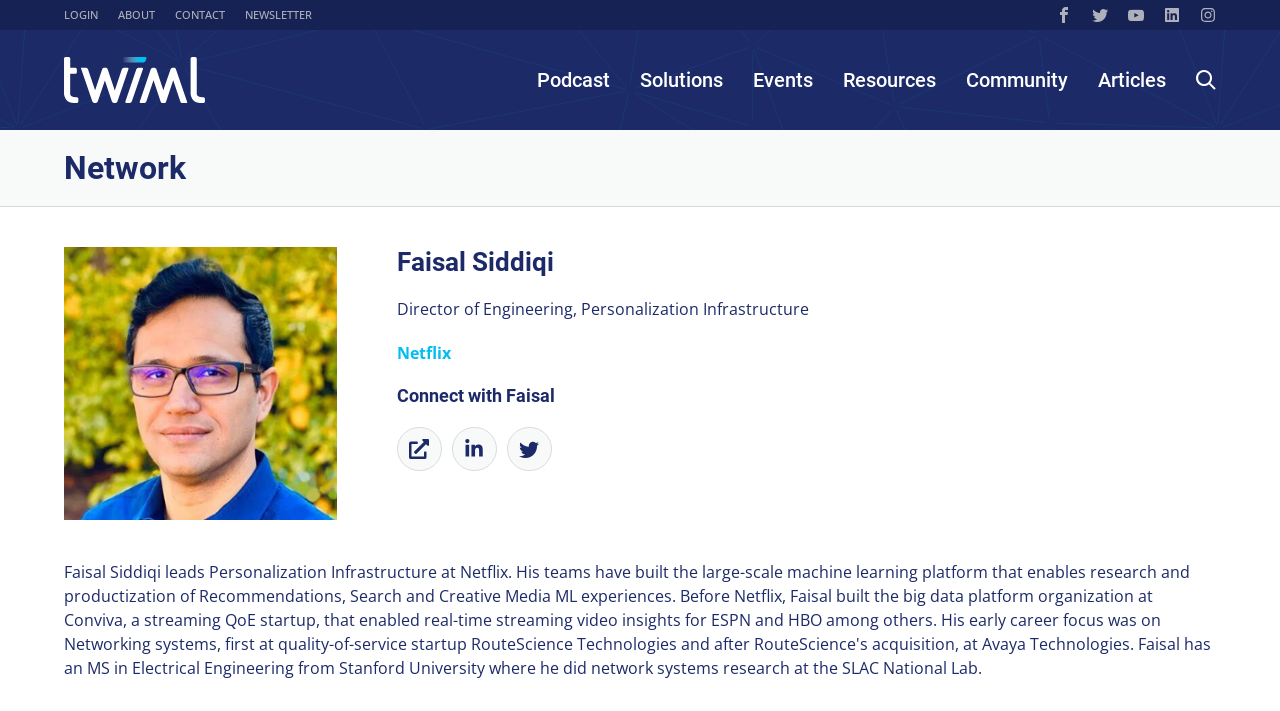Locate the bounding box coordinates of the area that needs to be clicked to fulfill the following instruction: "Read the latest Articles". The coordinates should be in the format of four float numbers between 0 and 1, namely [left, top, right, bottom].

[0.858, 0.091, 0.911, 0.134]